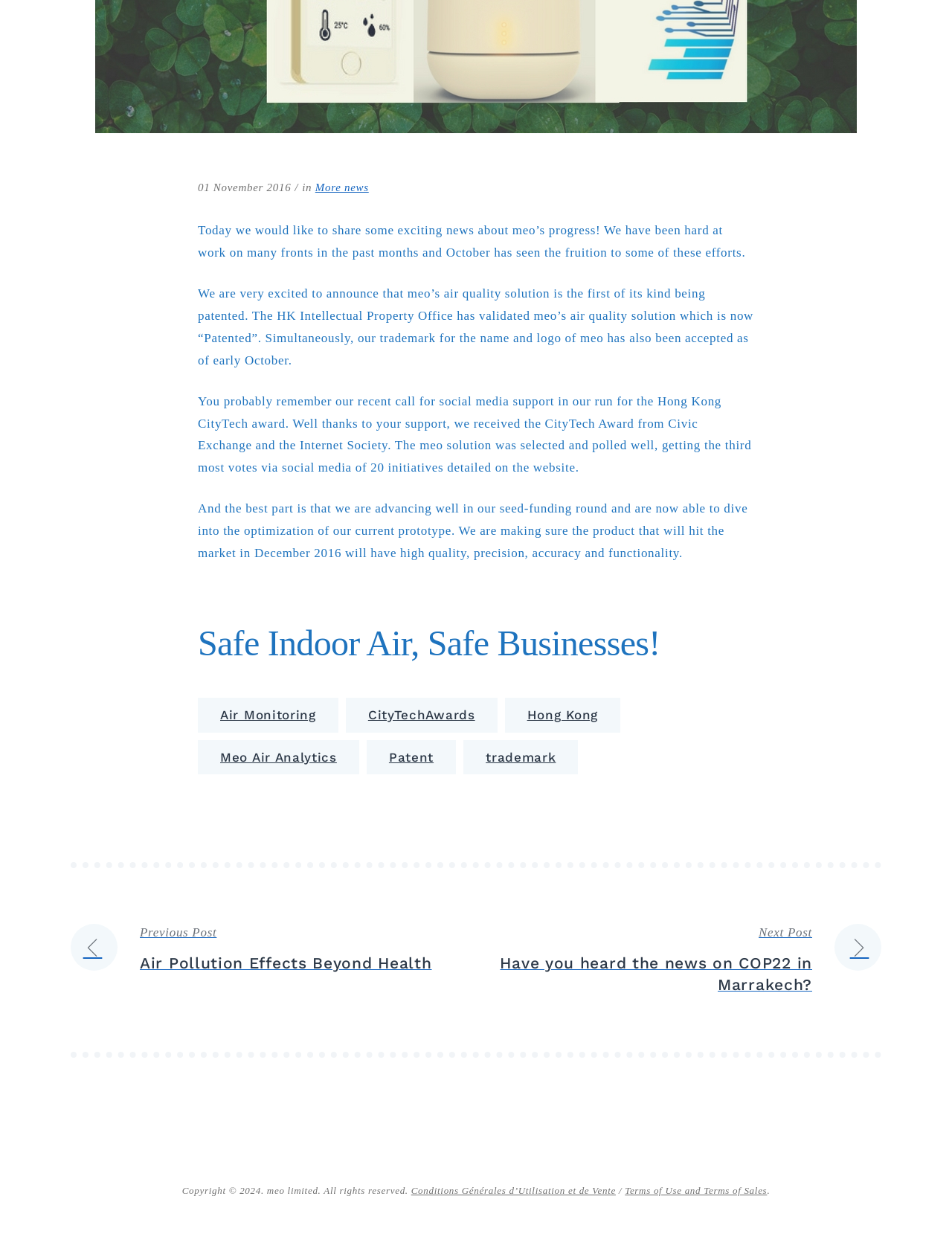Identify the bounding box of the HTML element described here: "More news". Provide the coordinates as four float numbers between 0 and 1: [left, top, right, bottom].

[0.331, 0.147, 0.387, 0.156]